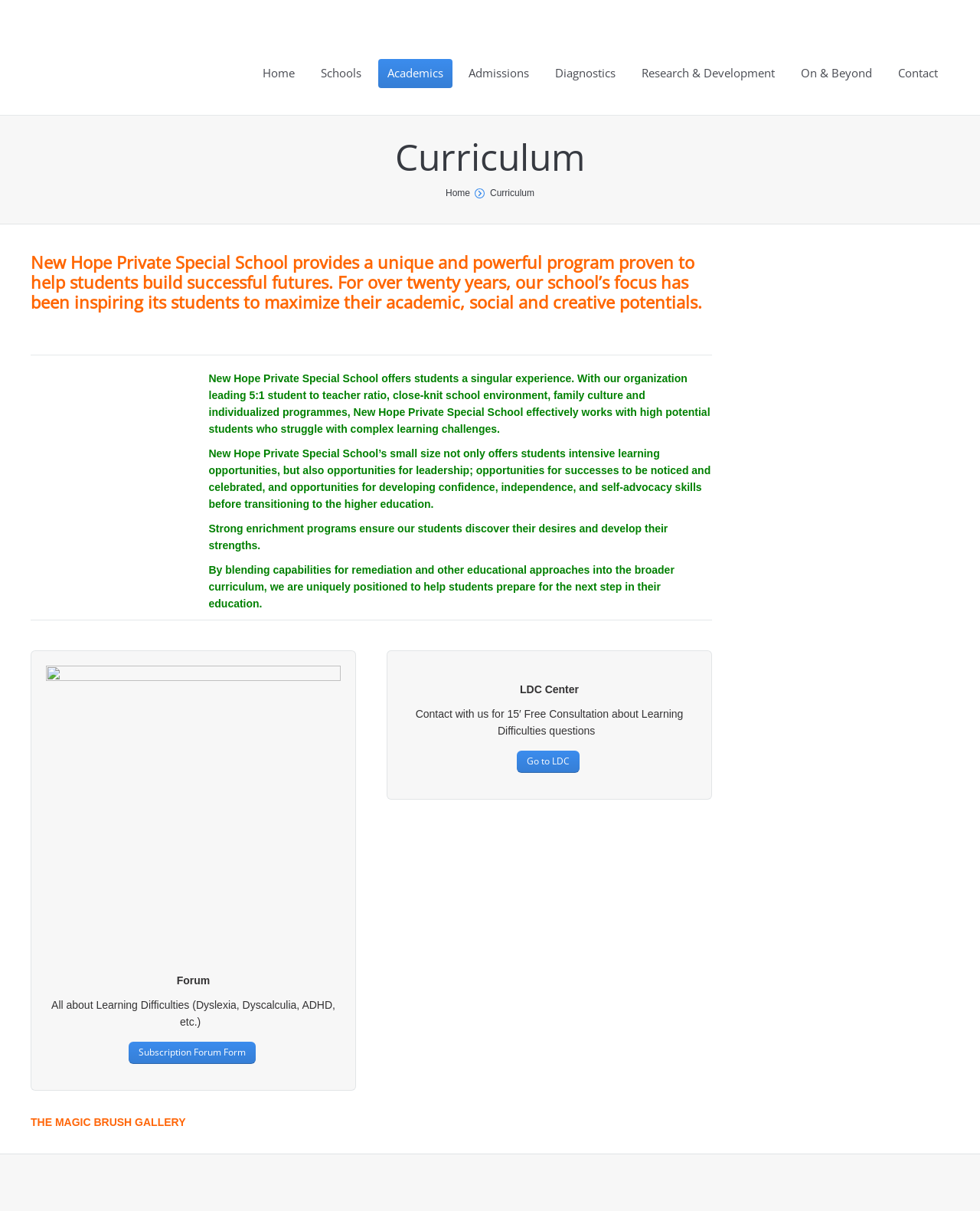Given the description "Go to LDC", determine the bounding box of the corresponding UI element.

[0.528, 0.62, 0.592, 0.638]